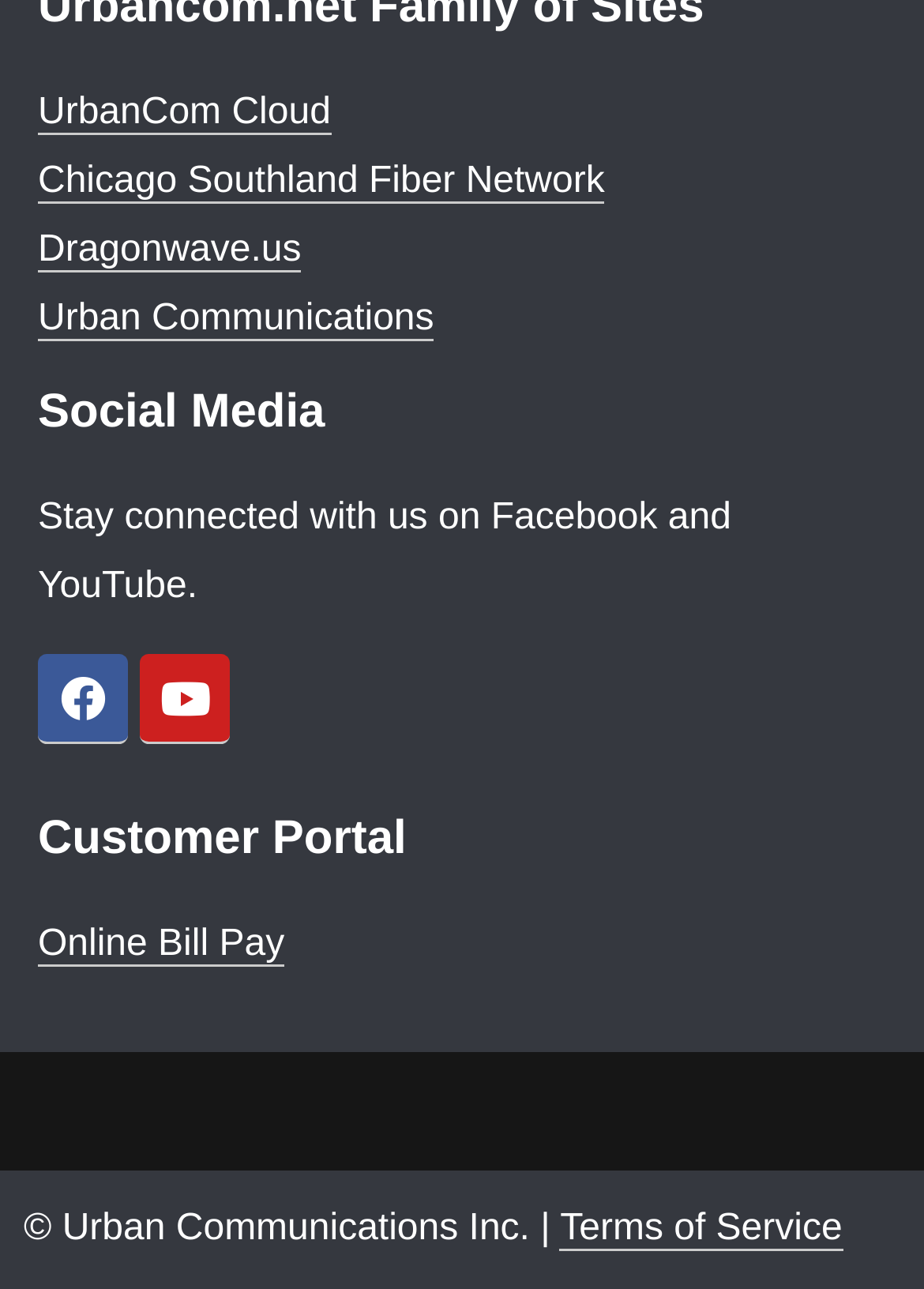Please specify the bounding box coordinates of the area that should be clicked to accomplish the following instruction: "Visit UrbanCom Cloud". The coordinates should consist of four float numbers between 0 and 1, i.e., [left, top, right, bottom].

[0.041, 0.072, 0.358, 0.105]